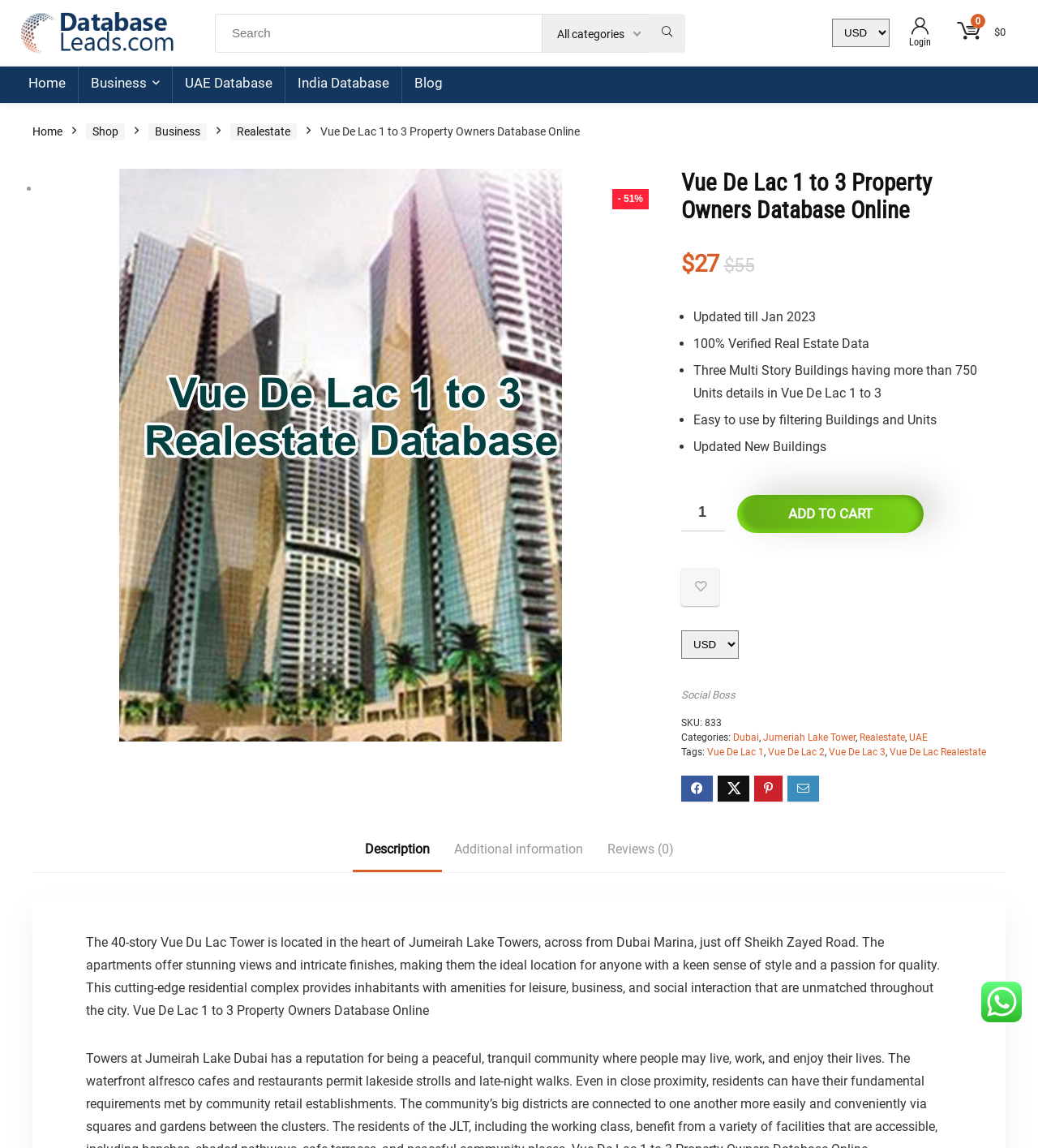Using the elements shown in the image, answer the question comprehensively: What is the category of the database?

The webpage lists 'Realestate' as one of the categories of the database, along with 'Dubai' and 'UAE', which implies that the category of the Vue De Lac 1 to 3 Property Owners Database Online is Realestate.